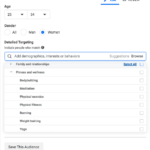Generate a detailed caption that encompasses all aspects of the image.

The image depicts a segment of a user interface for setting up targeted advertising, likely within a social media or digital marketing platform. It features fields for customizing audience demographics, allowing marketers to define their target audience based on age, gender, and specific interests or behaviors. 

The age range can be set between 23 and 34, and the gender options include "All," "Male," and "Female." Below these selections, there's a section titled "Detailed Targeting," where users can add specific interests, behaviors, or demographics. This area provides suggestions for interests relevant to personal care and wellness, including categories like "Fitness and wellness," "Meditation," and "Yoga." 

The layout invites users to effectively narrow down their audience, enhancing the precision of their marketing campaigns and ensuring that ads reach individuals whose interests align with the advertised products or services.